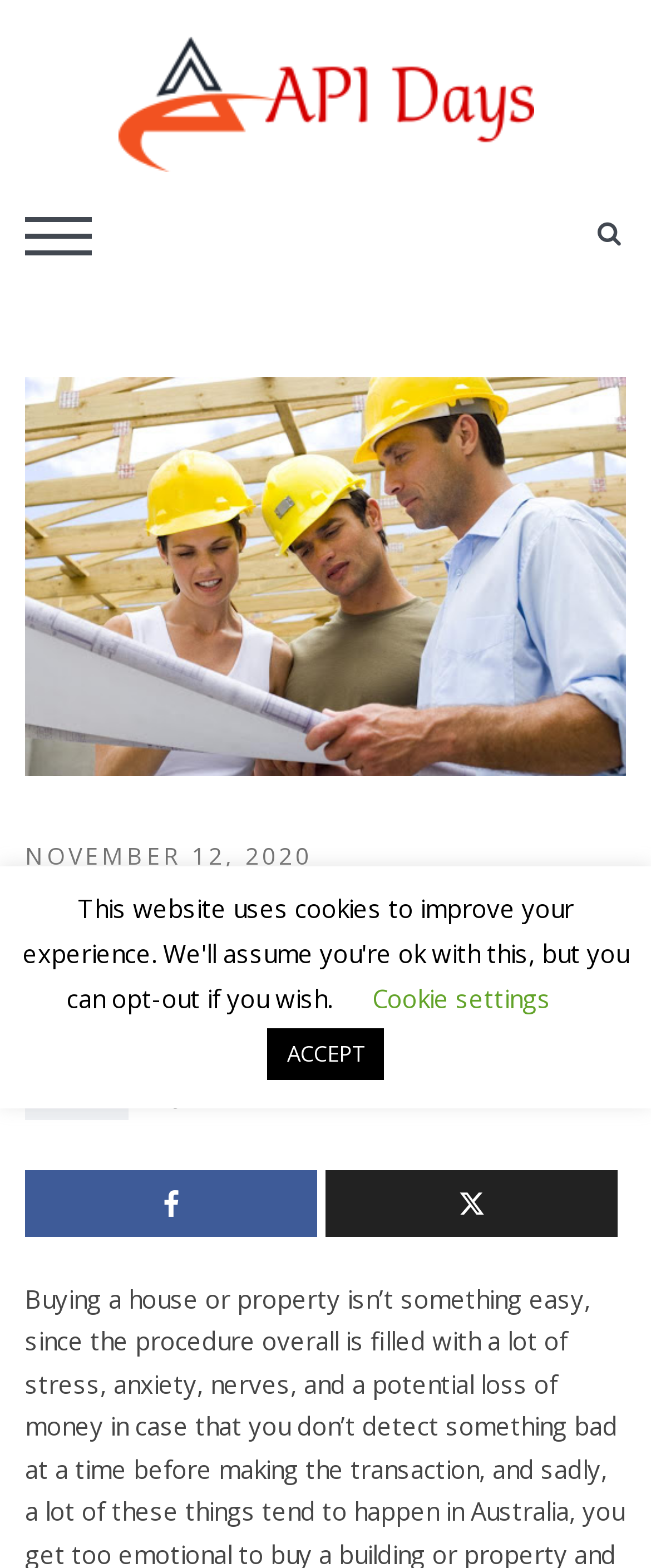Can you provide the bounding box coordinates for the element that should be clicked to implement the instruction: "go to API Days"?

[0.181, 0.023, 0.819, 0.11]